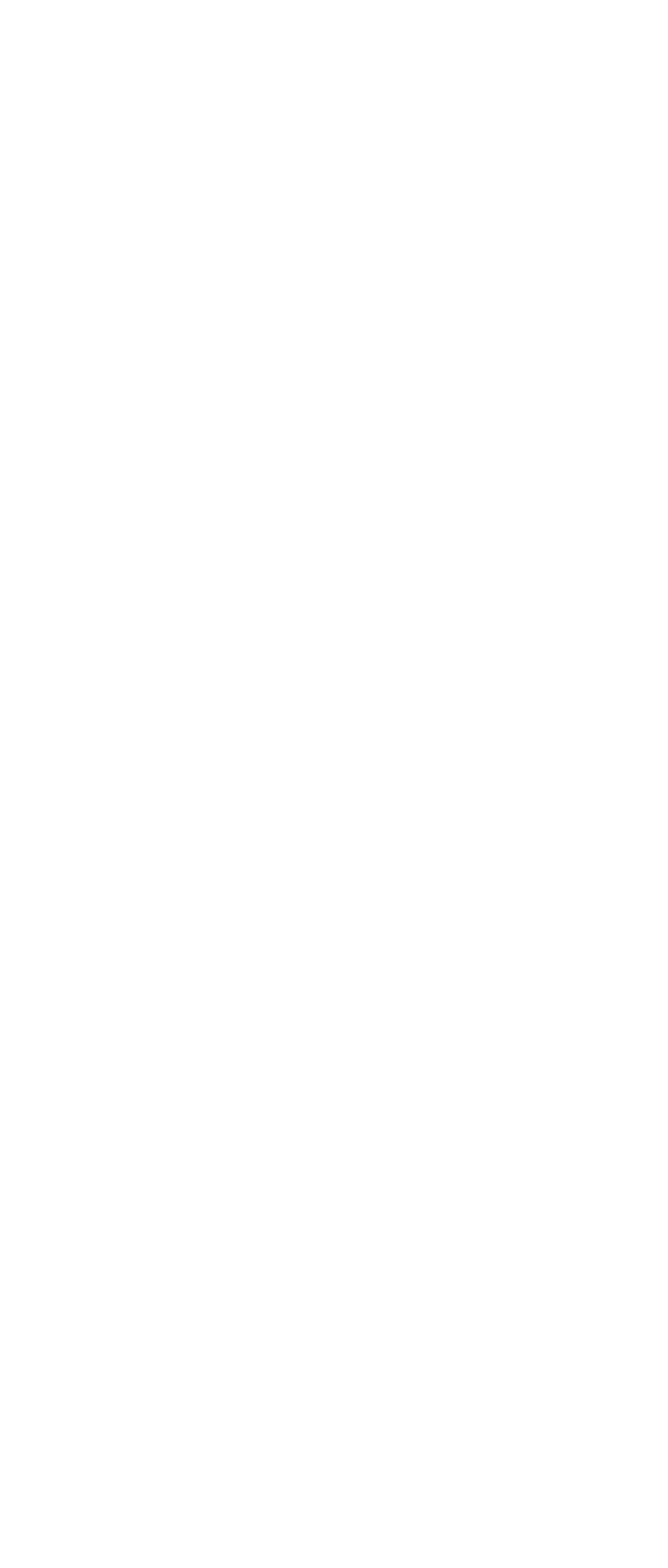Can you specify the bounding box coordinates for the region that should be clicked to fulfill this instruction: "read about Church Stage Design 101".

[0.088, 0.538, 0.874, 0.58]